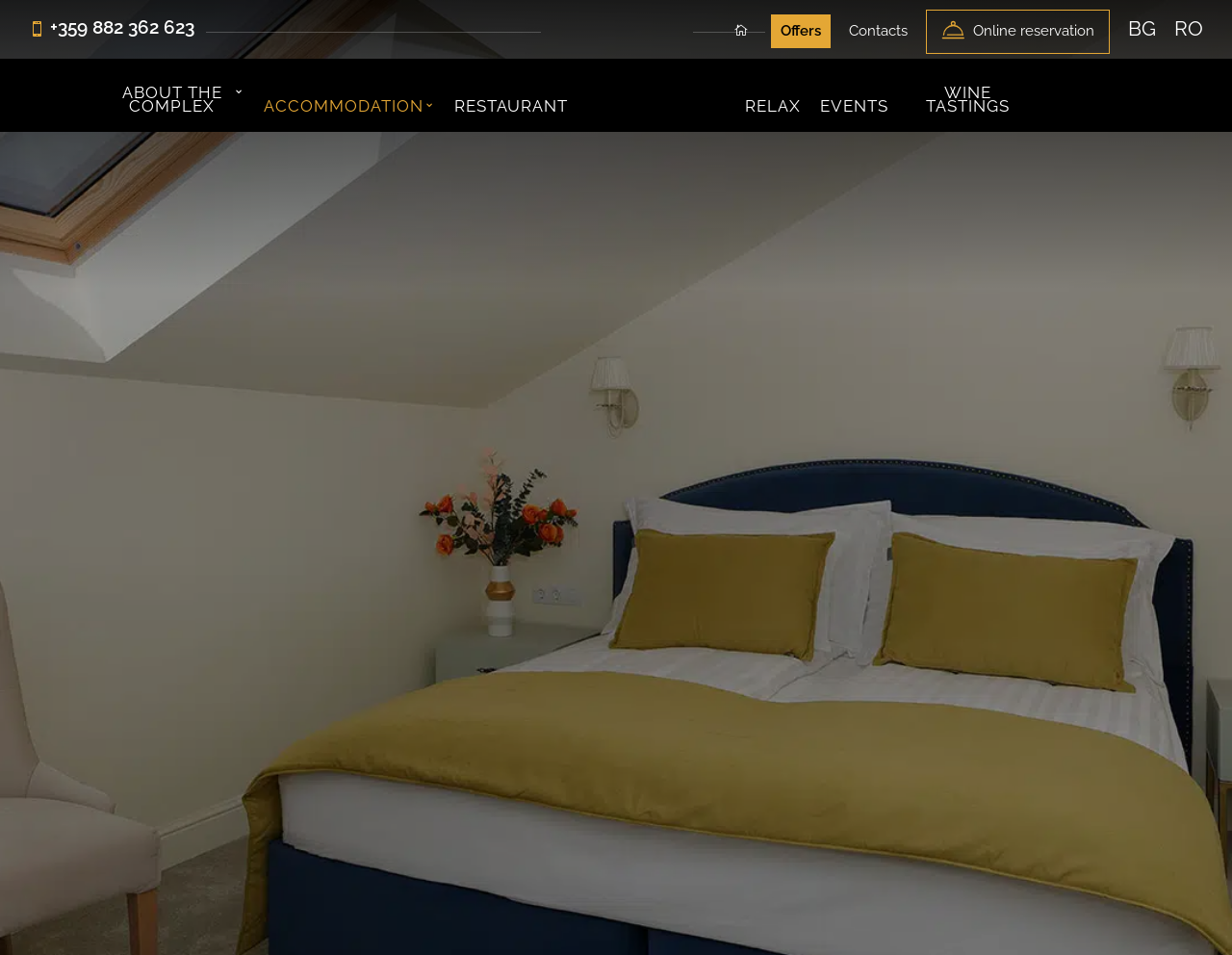Please use the details from the image to answer the following question comprehensively:
What is the phone number to contact?

I found the phone number by looking at the link element with the OCR text '+359 882 362 623' which is likely a contact information.